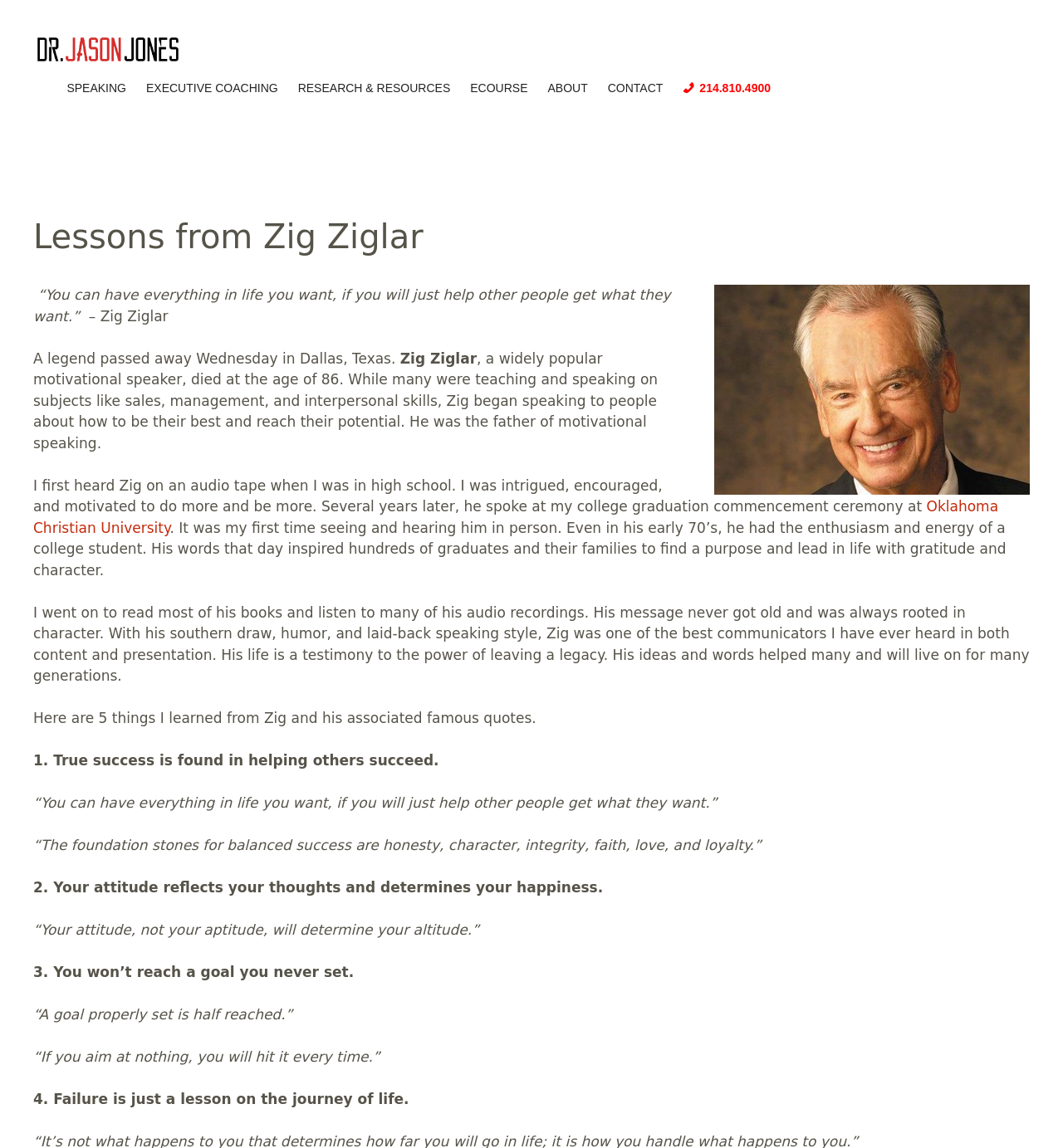Please analyze the image and give a detailed answer to the question:
What is the quote mentioned in the article that relates to true success?

I found the answer by reading the article's text, which mentions this quote as one of the lessons learned from Zig Ziglar, related to true success being found in helping others succeed.